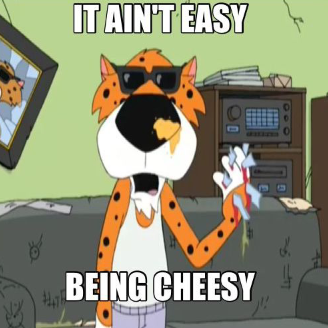What is the character holding? Examine the screenshot and reply using just one word or a brief phrase.

a snack